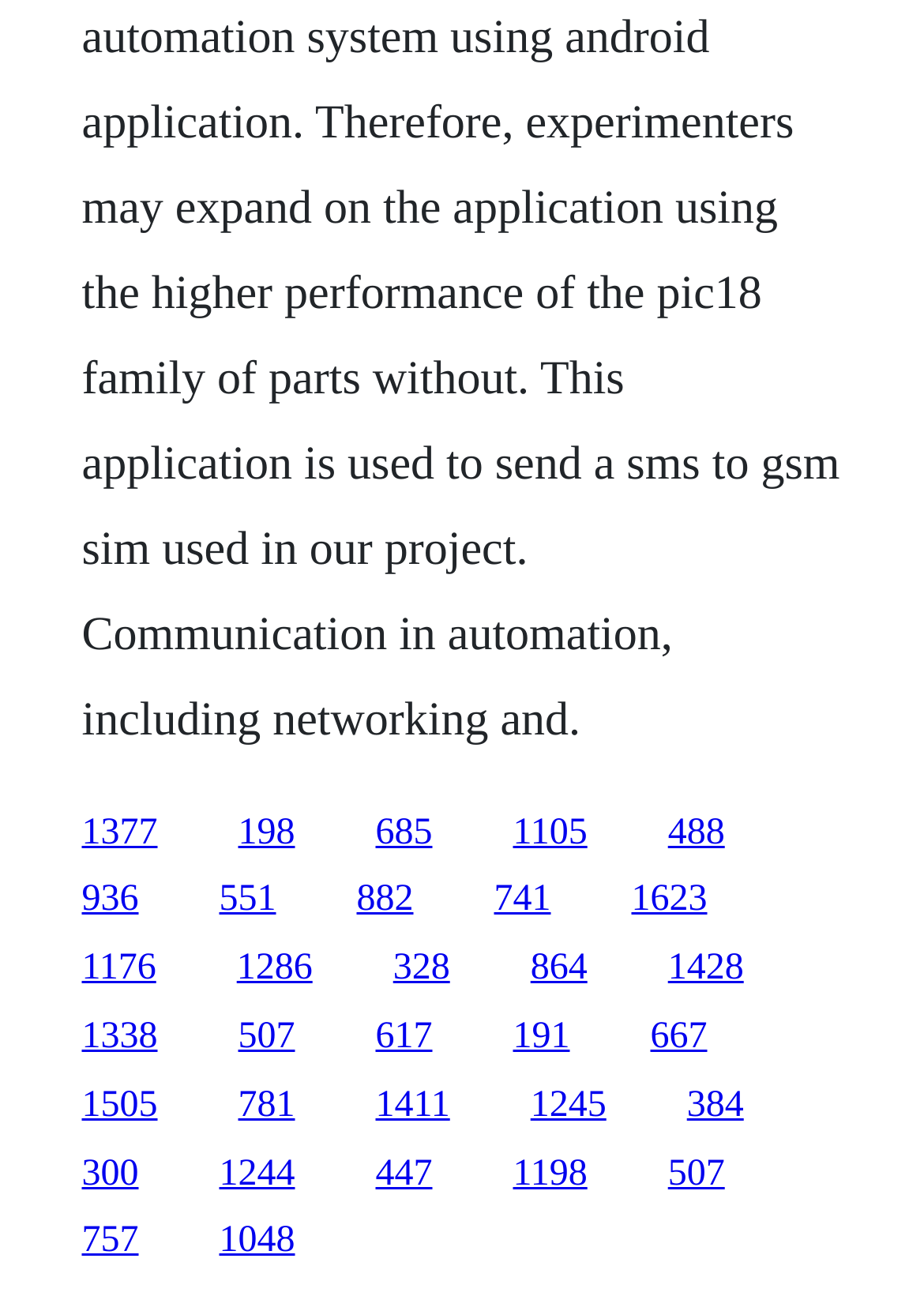Determine the coordinates of the bounding box for the clickable area needed to execute this instruction: "click the link at the top left corner".

[0.088, 0.626, 0.171, 0.657]